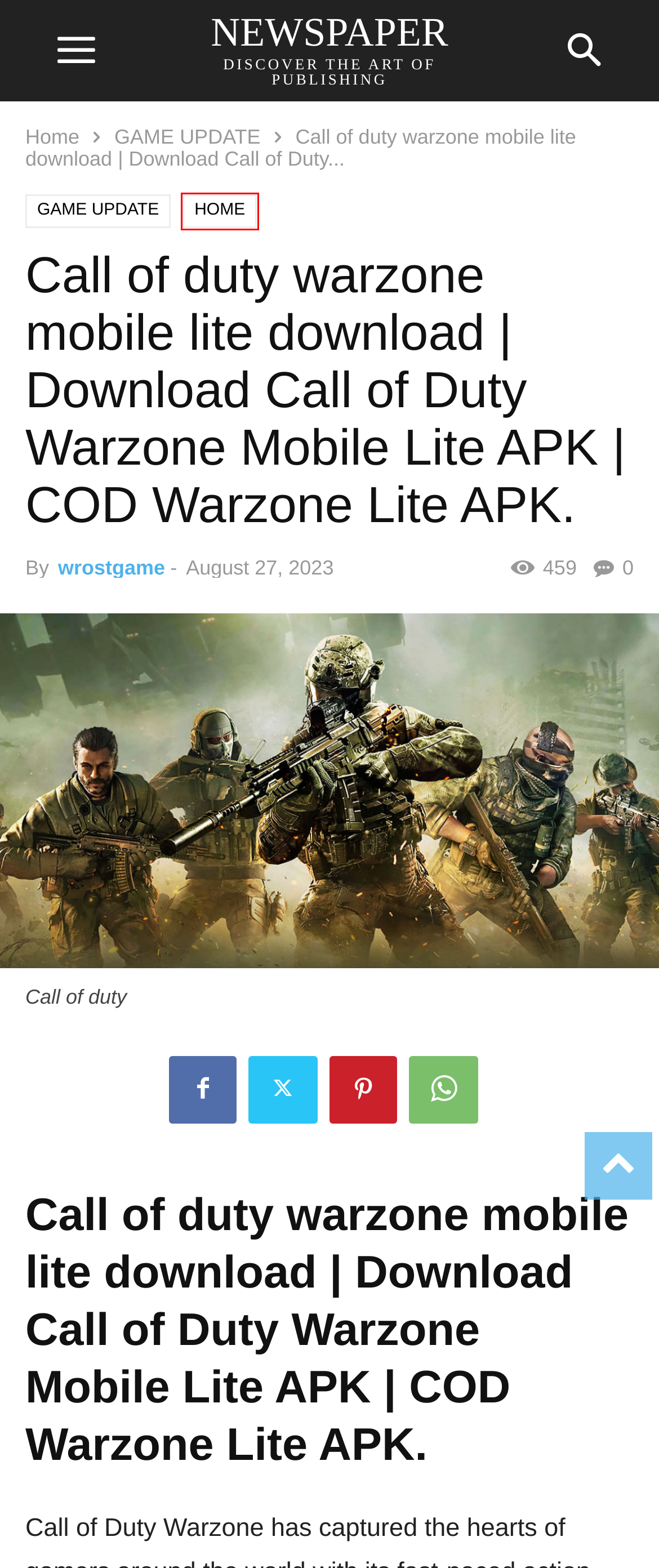You are given a screenshot depicting a webpage with a red bounding box around a UI element. Select the description that best corresponds to the new webpage after clicking the selected element. Here are the choices:
A. ABOUT US - Wrost Game
B. Home - Wrost Game
C. HOME - Wrost Game
D. Terms and Conditions - Wrost Game
E. wrostgame - Wrost Game
F. Free Fire advance server ob 43 apk download link and activation guide . - Wrost Game
G. Call of Duty - Wrost Game
H. Avatar frontiers of pandora download apk obb download latest version. - Wrost Game

C